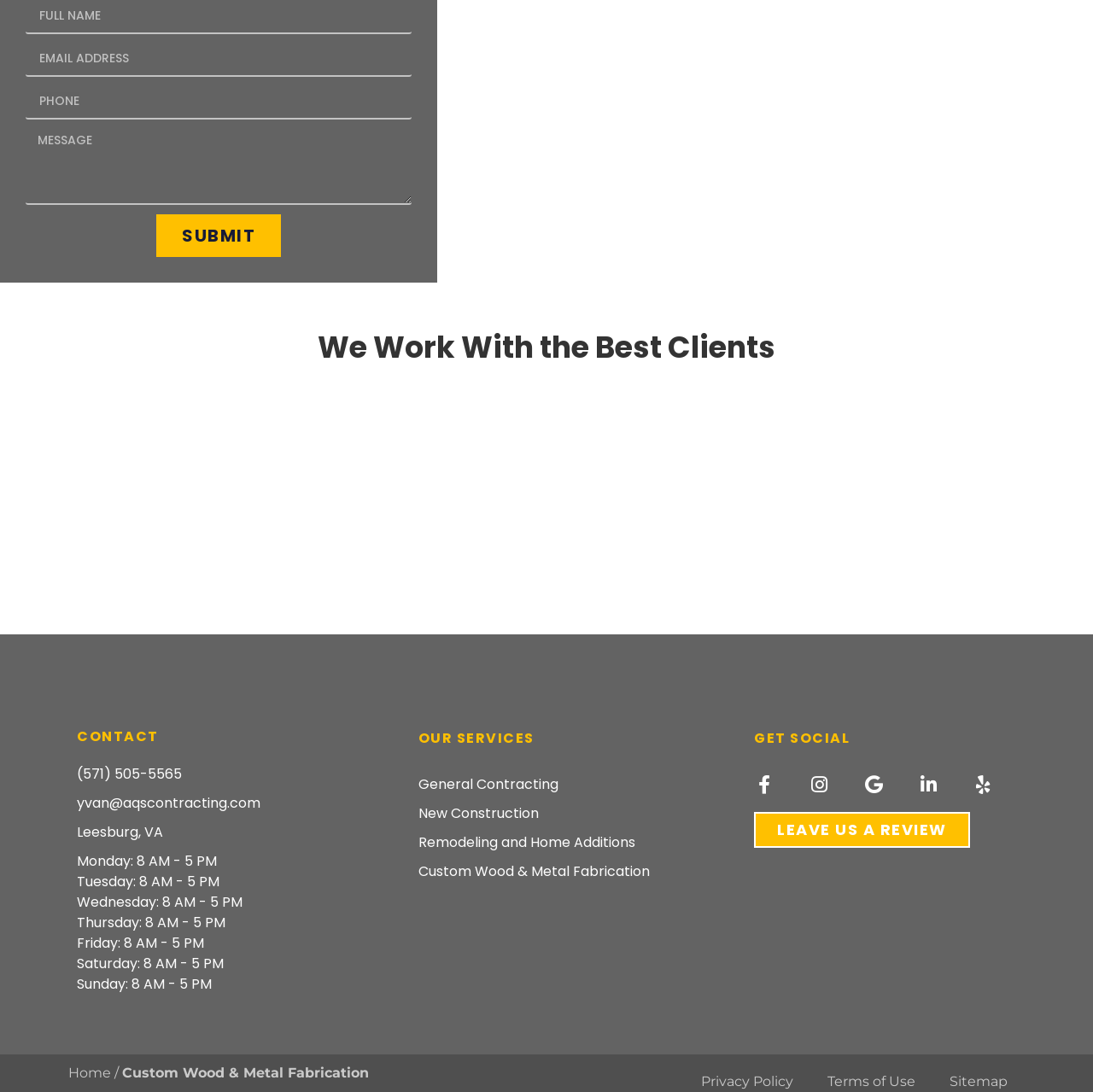Specify the bounding box coordinates of the area to click in order to execute this command: 'Click submit'. The coordinates should consist of four float numbers ranging from 0 to 1, and should be formatted as [left, top, right, bottom].

[0.143, 0.196, 0.257, 0.235]